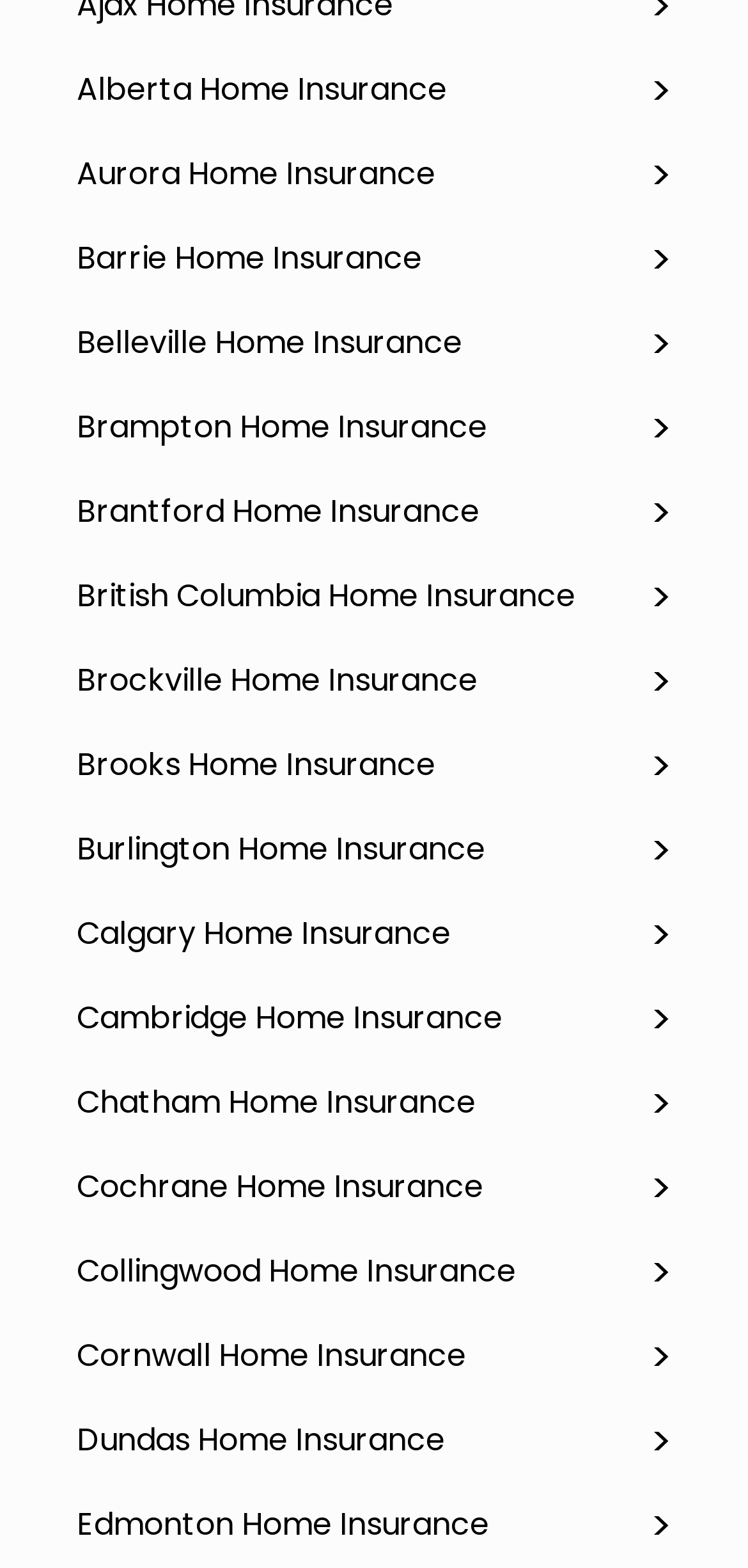Pinpoint the bounding box coordinates of the element you need to click to execute the following instruction: "Check Calgary Home Insurance". The bounding box should be represented by four float numbers between 0 and 1, in the format [left, top, right, bottom].

[0.062, 0.633, 0.938, 0.677]